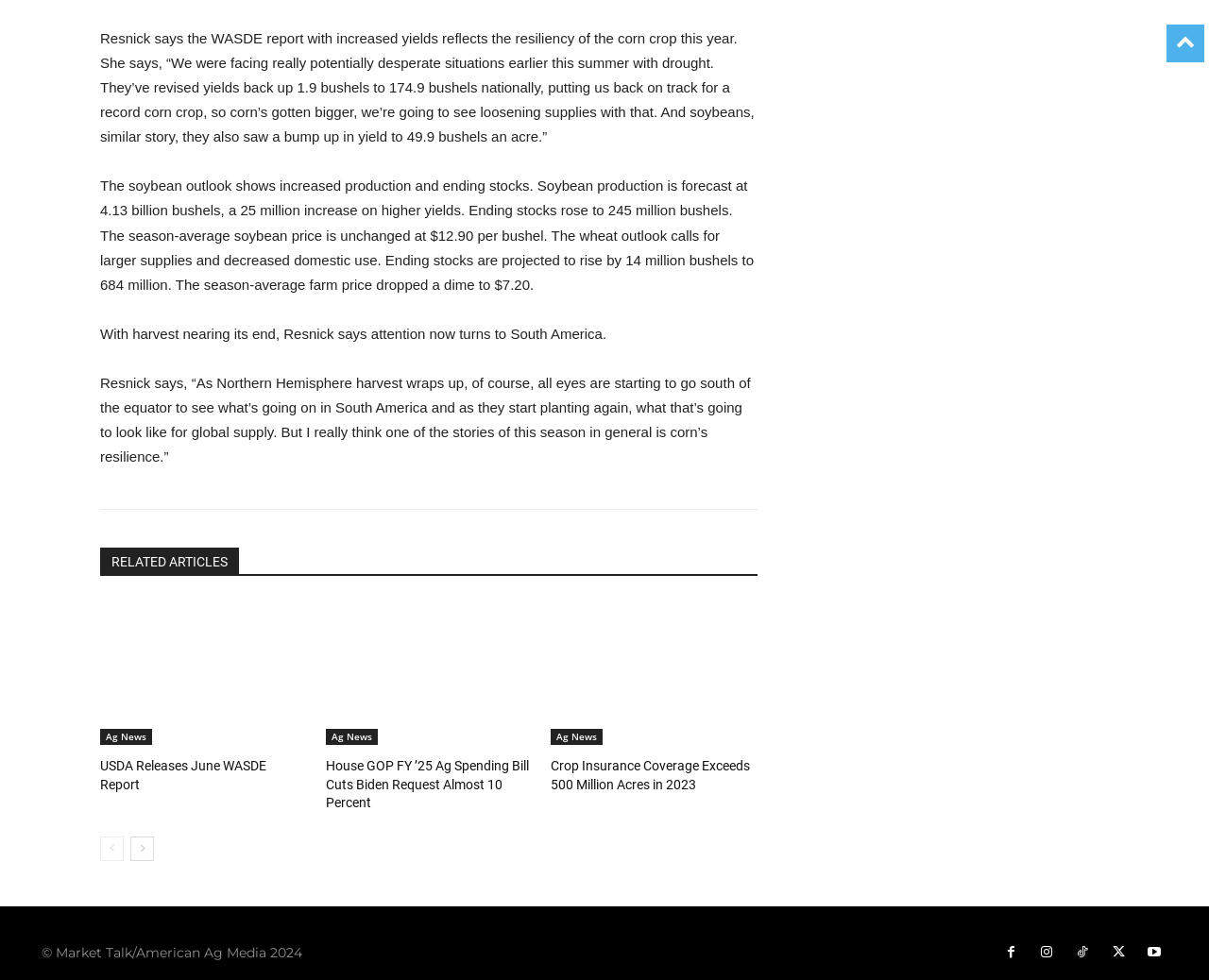Respond with a single word or phrase to the following question: What is the current record corn crop yield?

174.9 bushels